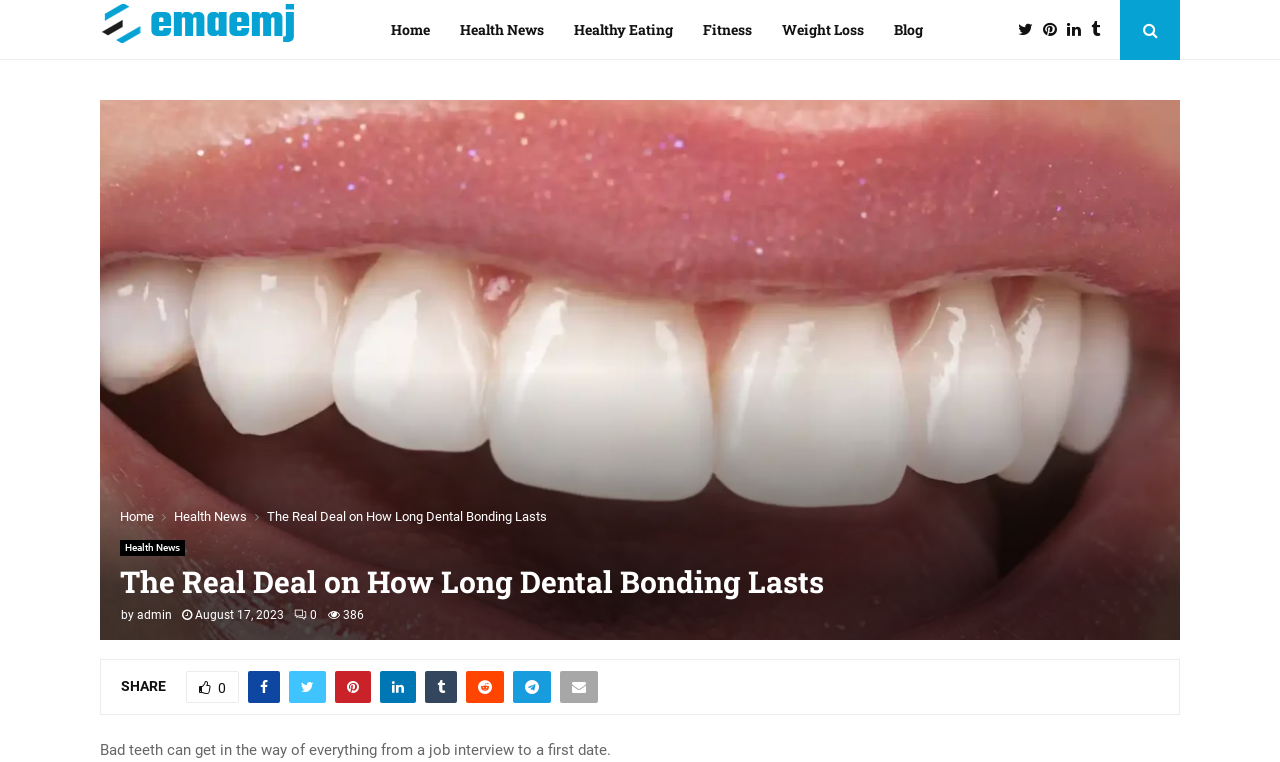What is the date the article was published?
Give a detailed response to the question by analyzing the screenshot.

The date the article was published can be found below the article title, where it says 'August 17, 2023'.